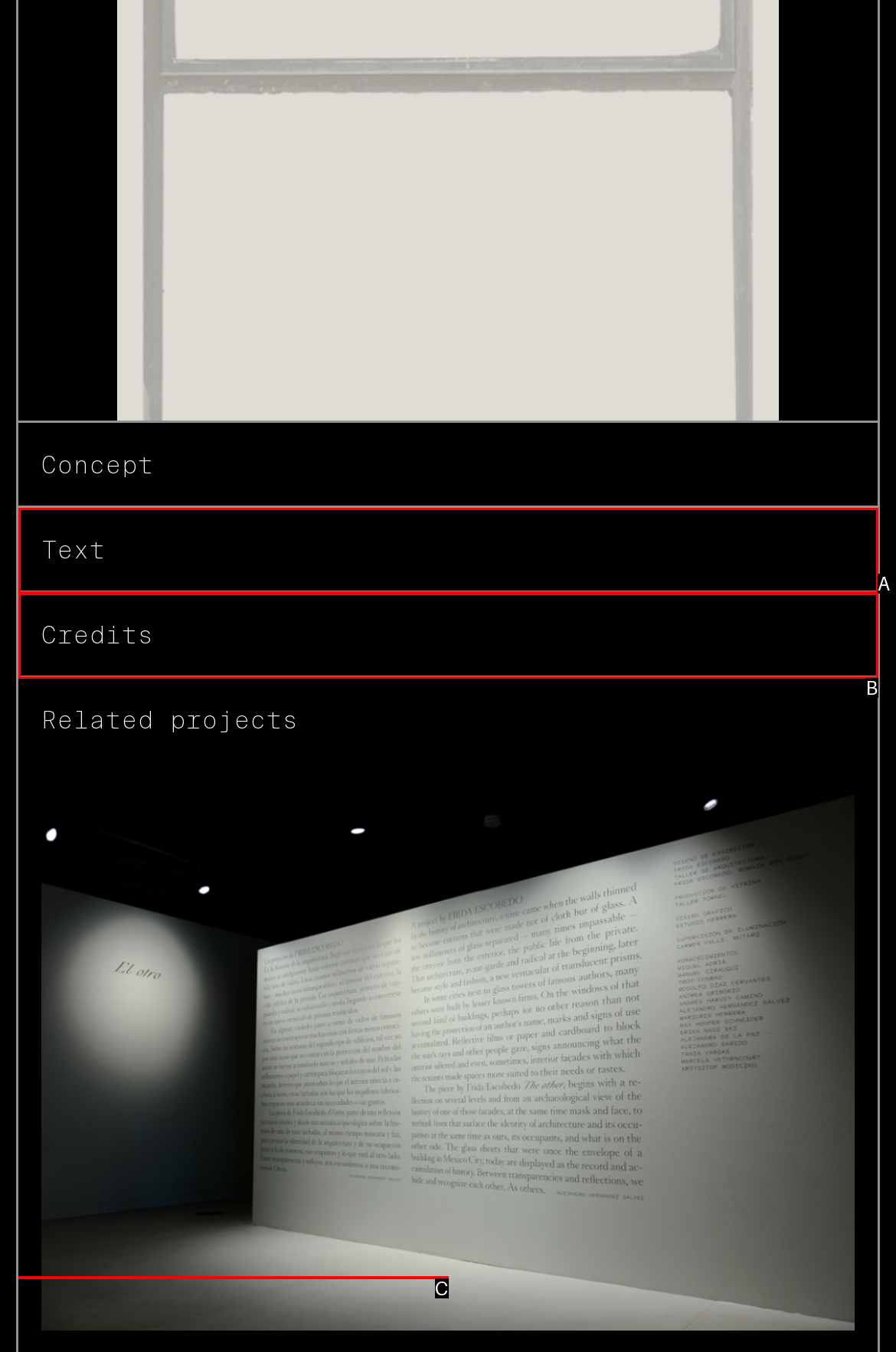Please identify the UI element that matches the description: name="concept"
Respond with the letter of the correct option.

C